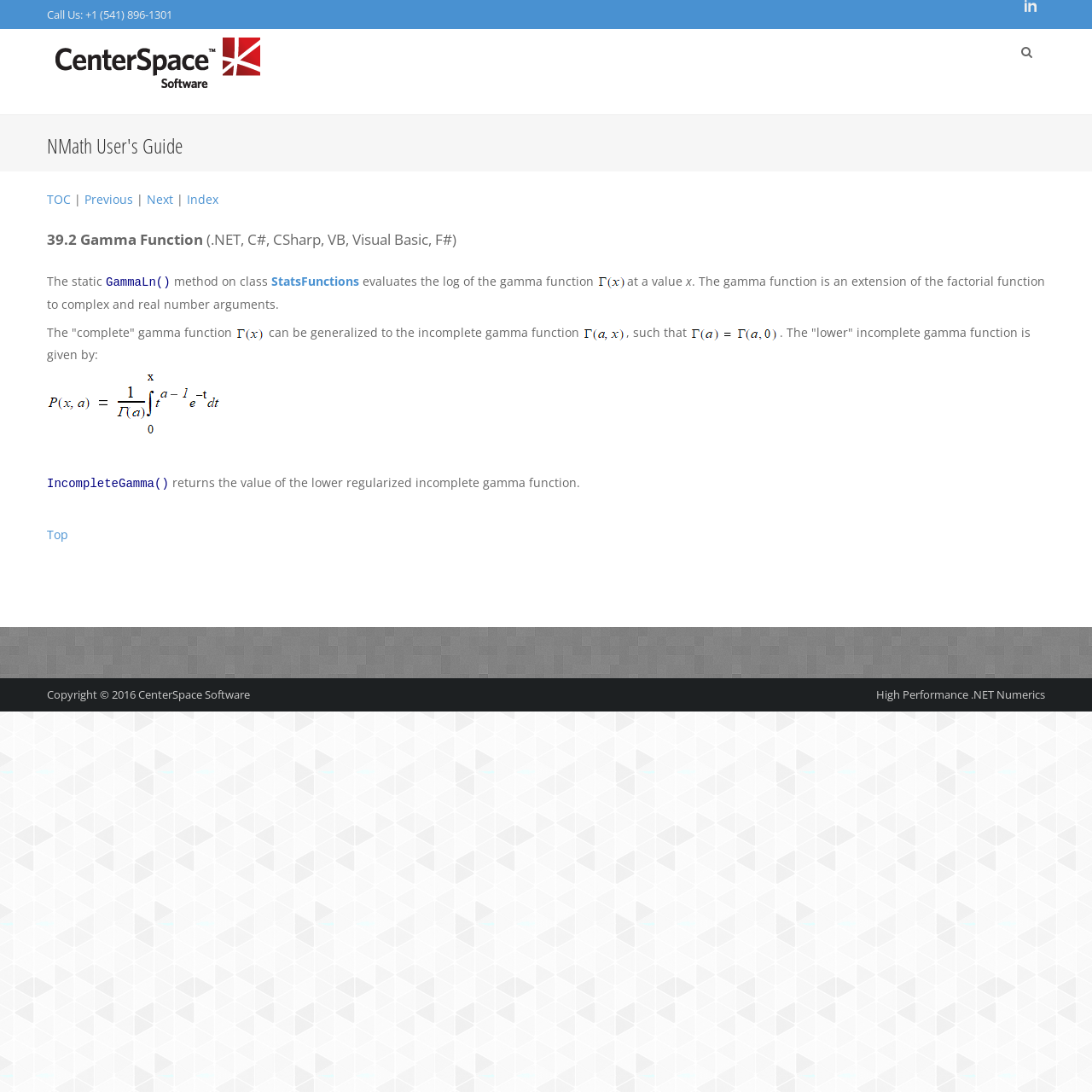Could you indicate the bounding box coordinates of the region to click in order to complete this instruction: "Go to previous page".

[0.077, 0.175, 0.122, 0.19]